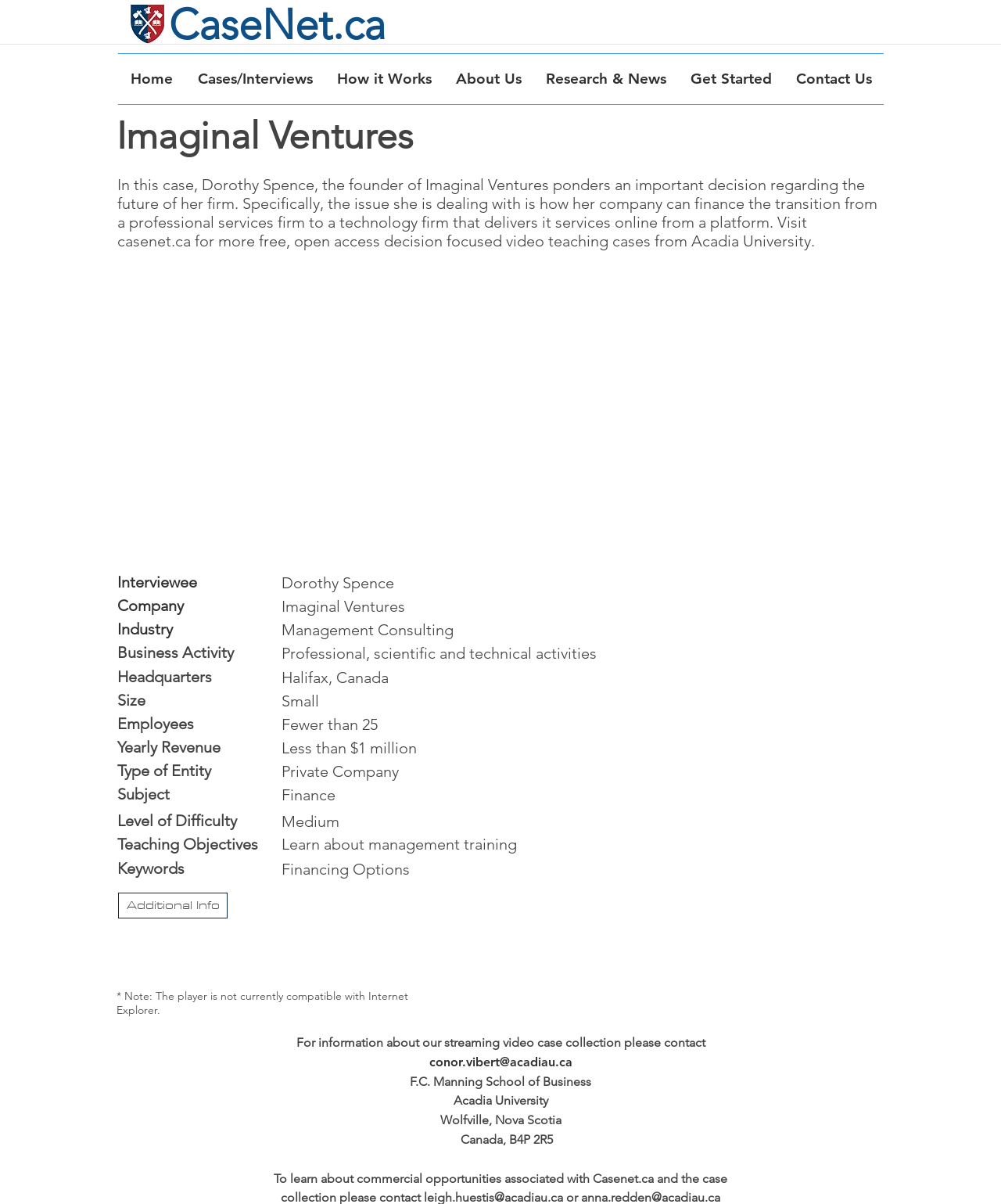Determine the bounding box for the HTML element described here: "HOME". The coordinates should be given as [left, top, right, bottom] with each number being a float between 0 and 1.

None